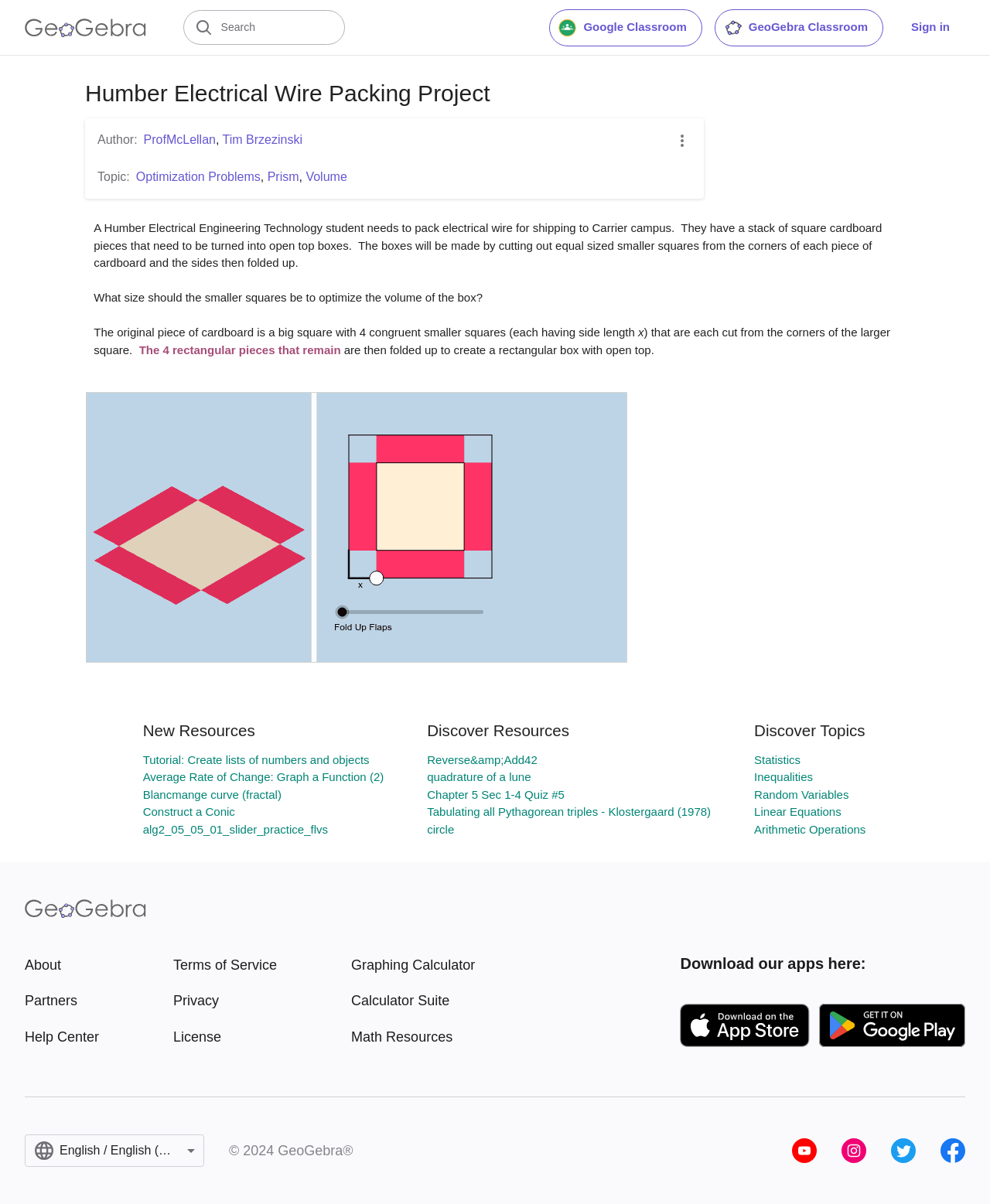Extract the primary header of the webpage and generate its text.

Humber Electrical Wire Packing Project